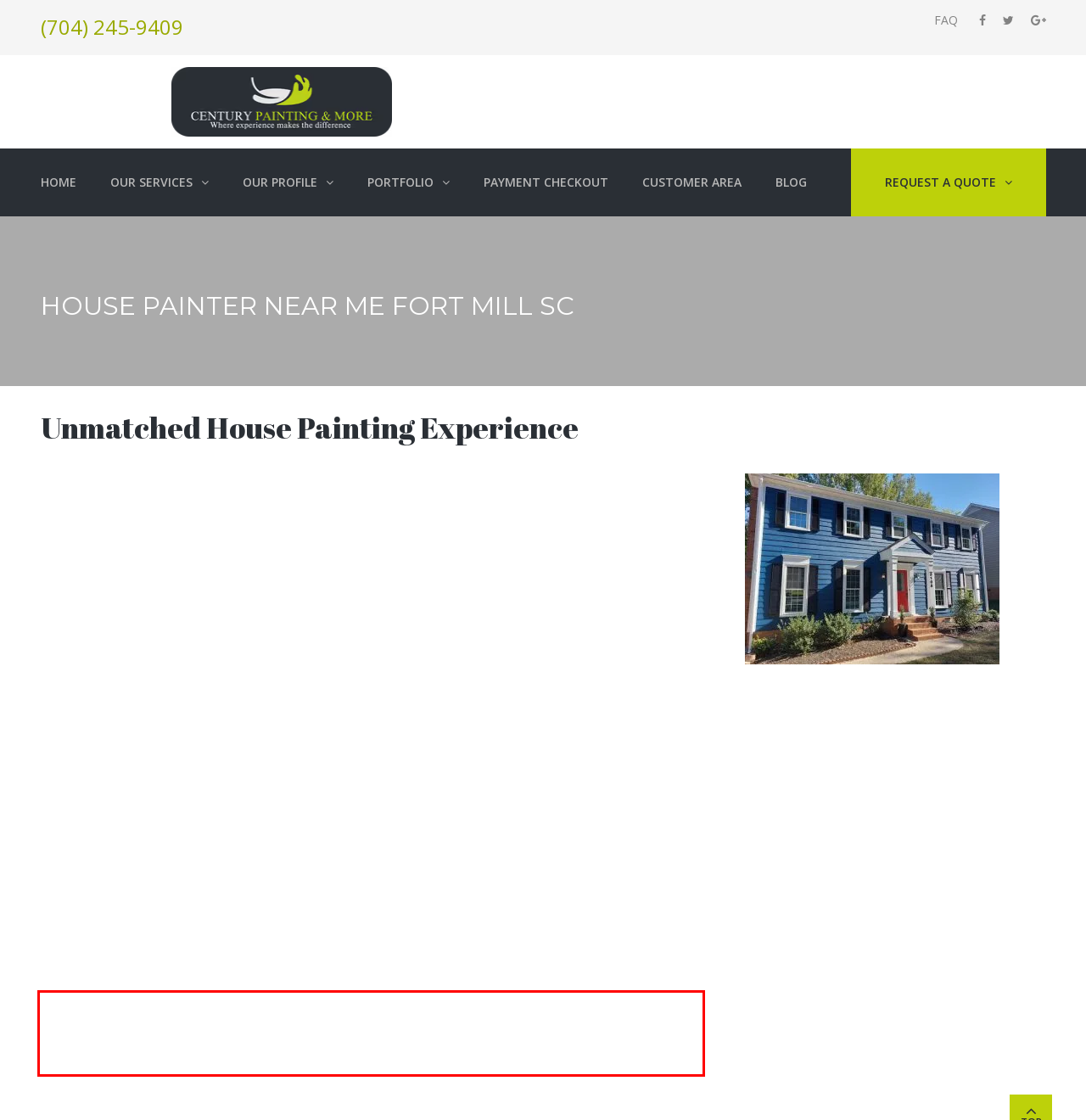Identify the text within the red bounding box on the webpage screenshot and generate the extracted text content.

That’s because we have a keen eye for the details. And the only way we have been able to develop such a sharp eye for color, contrast, style, and balance is through experience. If you do a search for a “house painter near me Fort Mill SC” you will surely read about our experience here at Century Painting. We have been painting the insides and outsides of homes in Fort Mill and the surrounding areas for over 2 decades!